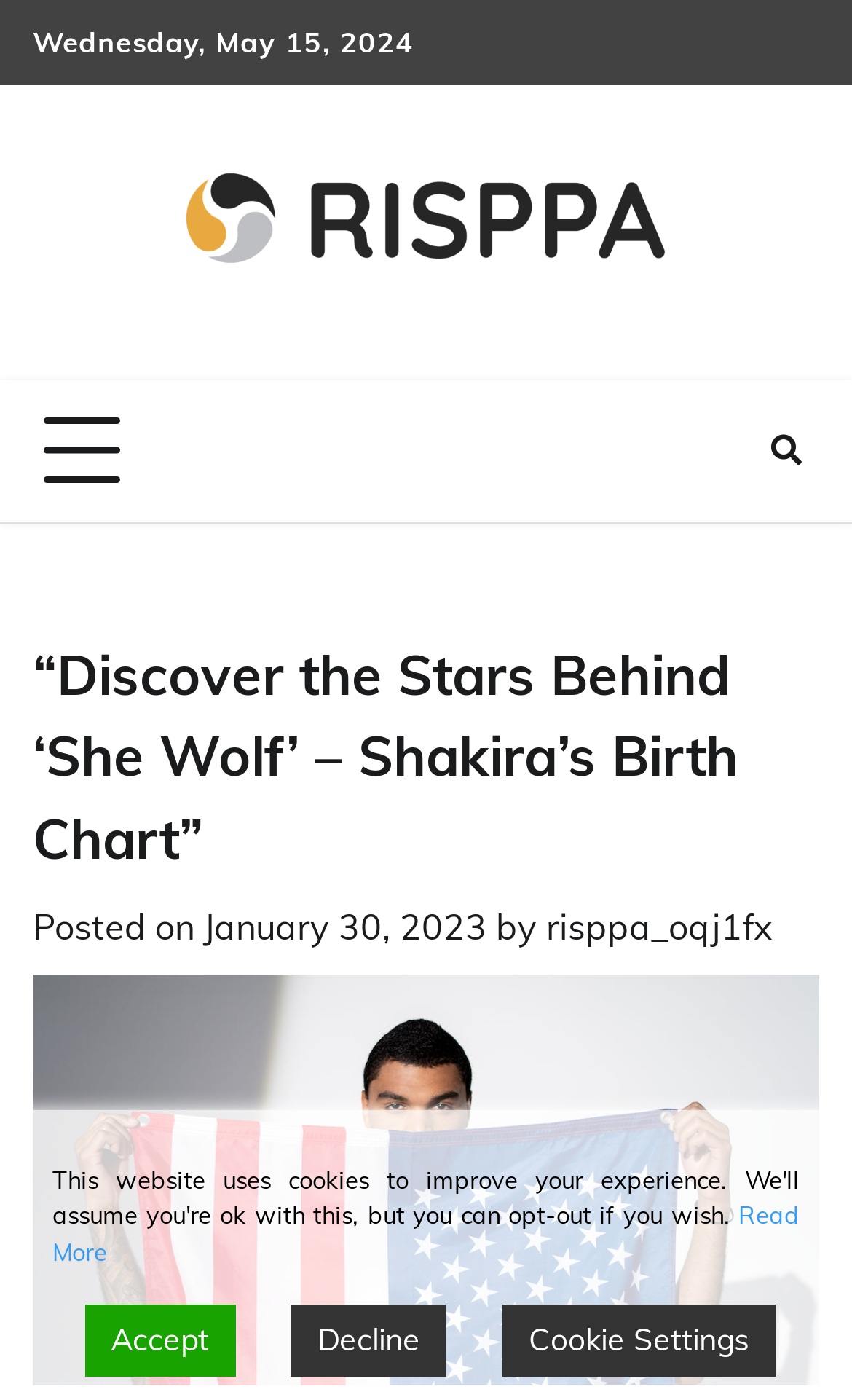Locate the bounding box coordinates of the clickable area needed to fulfill the instruction: "Read the article posted on January 30, 2023".

[0.238, 0.646, 0.572, 0.677]